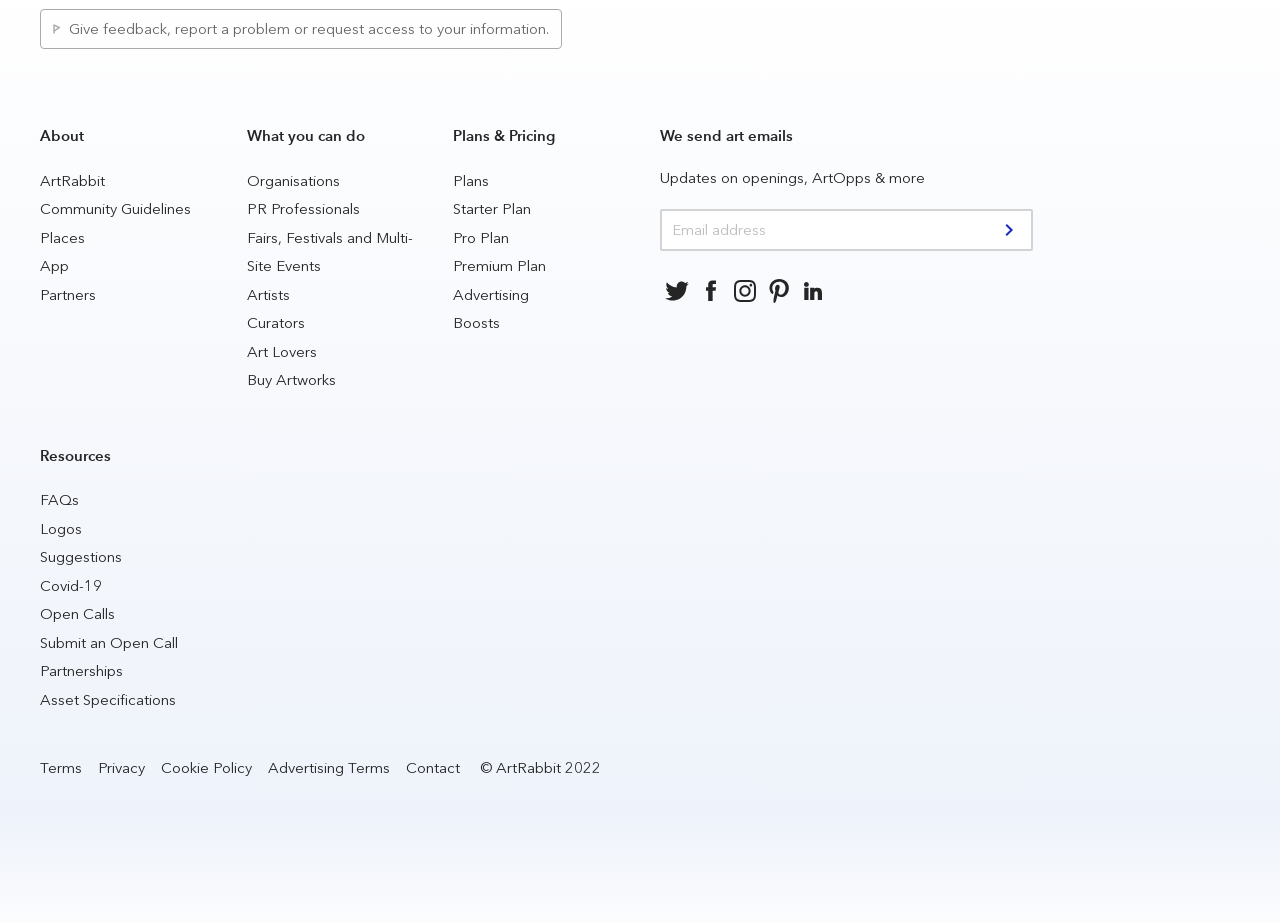Locate the bounding box coordinates of the element's region that should be clicked to carry out the following instruction: "Get started with the starter plan". The coordinates need to be four float numbers between 0 and 1, i.e., [left, top, right, bottom].

[0.354, 0.217, 0.415, 0.236]